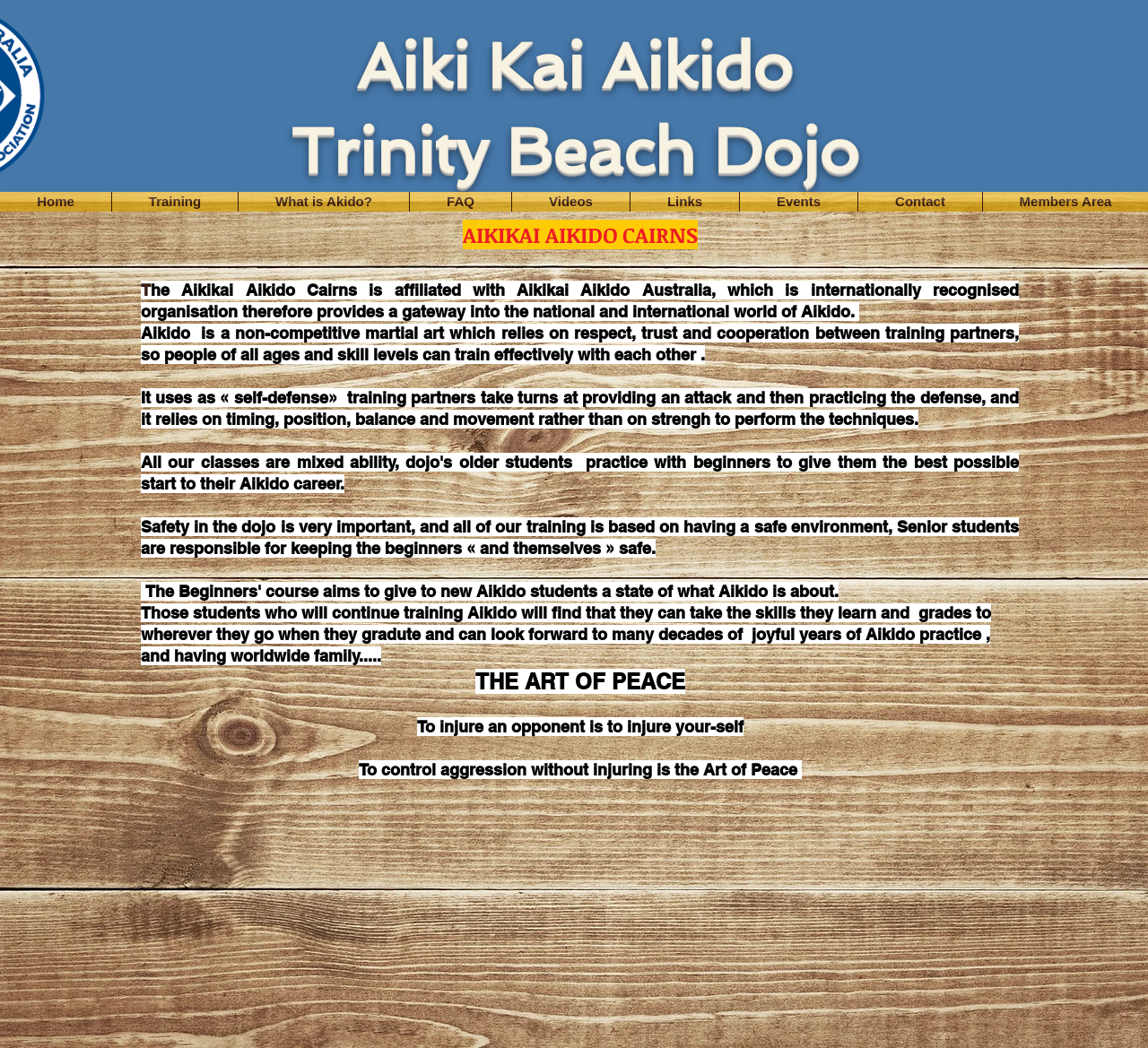What is the name of the Aikido dojo?
Please provide a comprehensive answer based on the information in the image.

I found the answer by looking at the first heading element on the webpage, which has the text 'Aiki Kai Aikido Trinity Beach Dojo'.